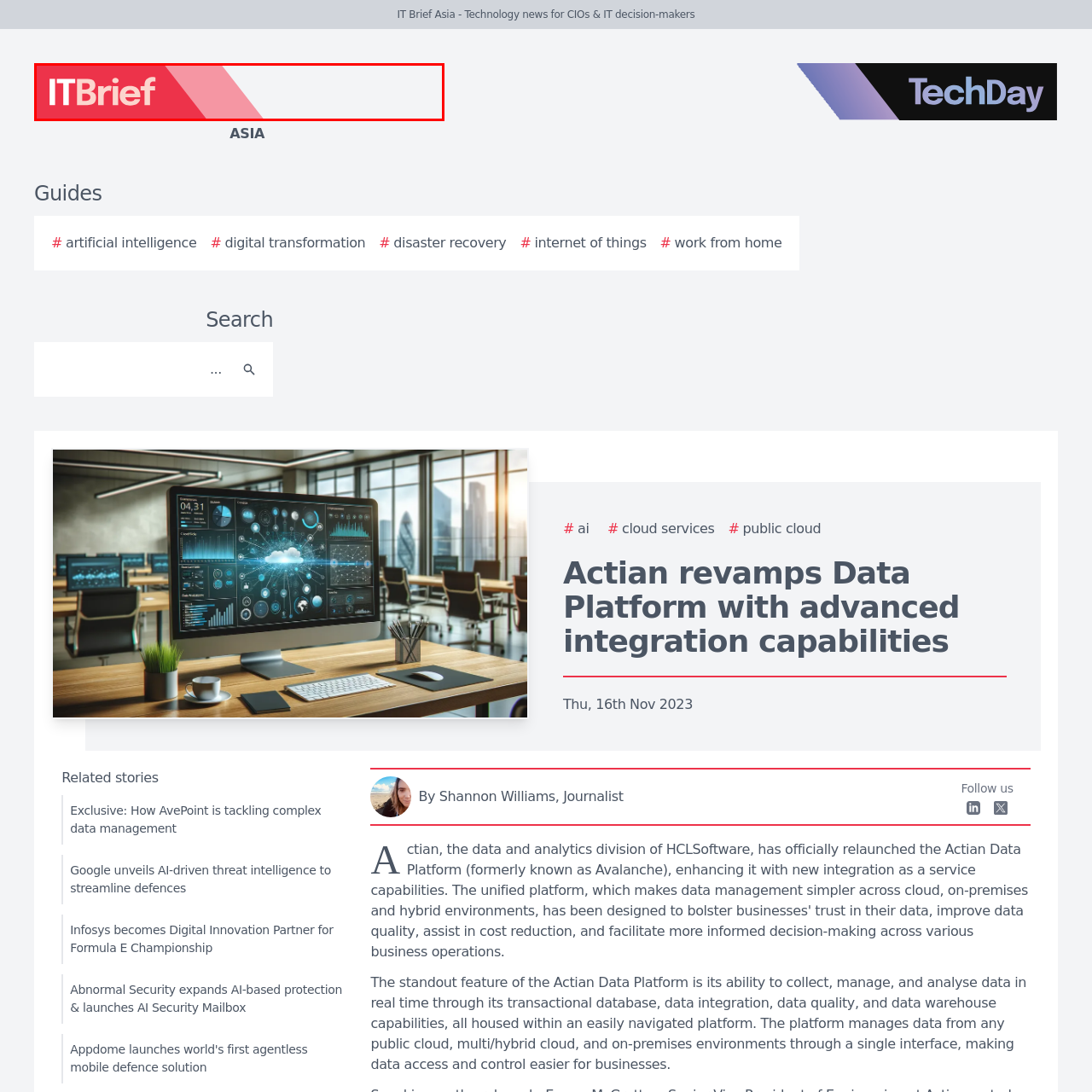What color is the background of the logo?
Pay attention to the segment of the image within the red bounding box and offer a detailed answer to the question.

The caption states that the logo has a 'vibrant red background', which signifies energy and innovation, implying that the background color of the logo is red.